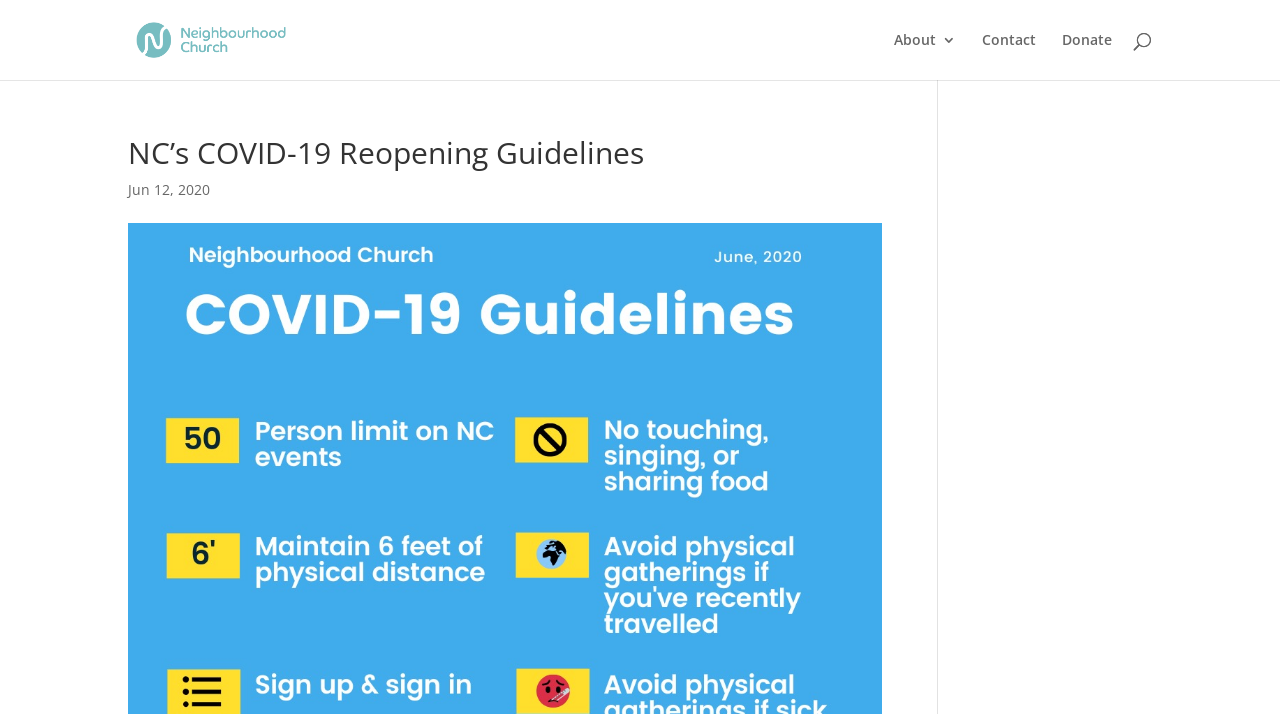Locate the bounding box of the user interface element based on this description: "Sign In".

None